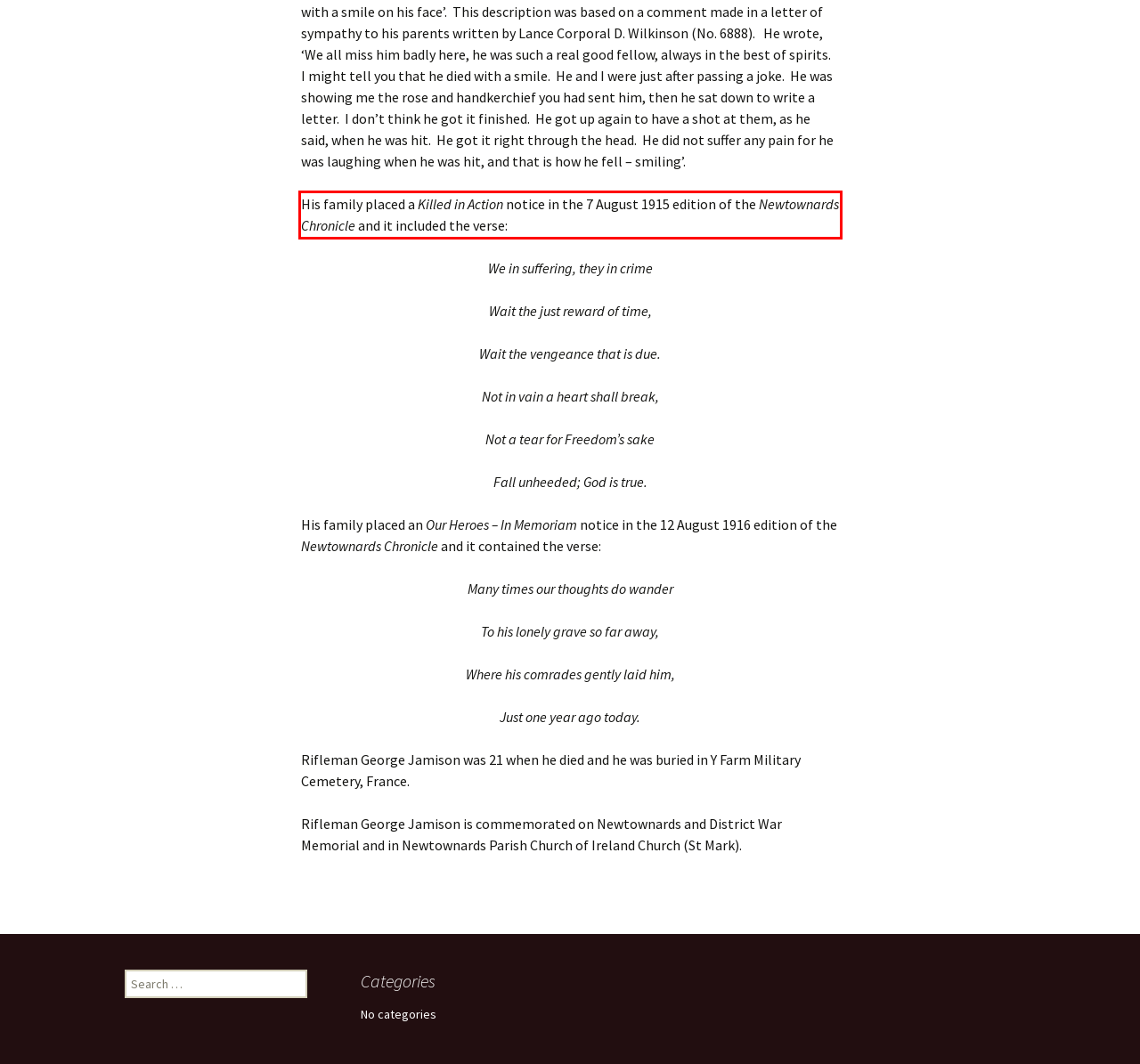You have a screenshot of a webpage with a red bounding box. Use OCR to generate the text contained within this red rectangle.

His family placed a Killed in Action notice in the 7 August 1915 edition of the Newtownards Chronicle and it included the verse: